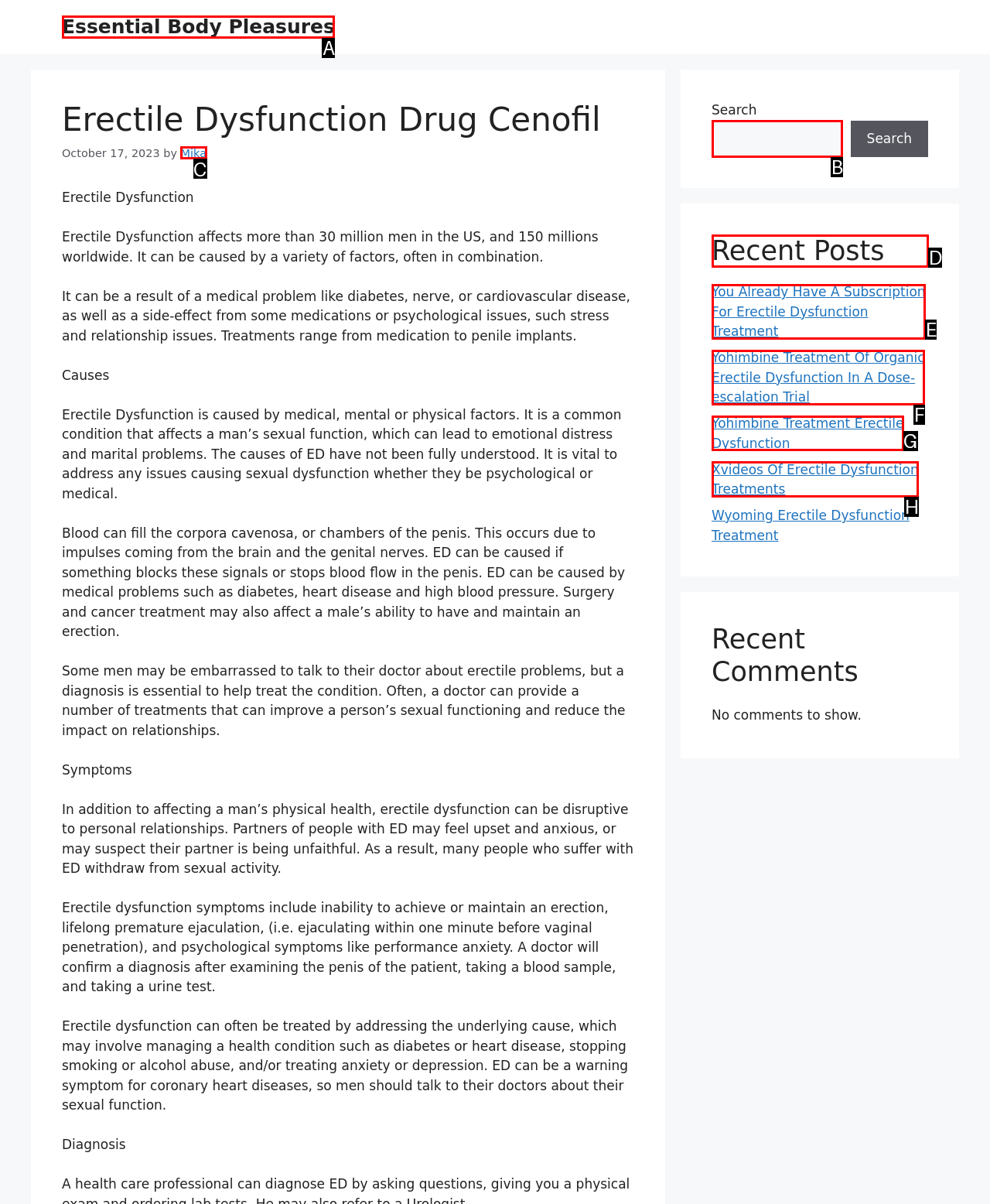Find the correct option to complete this instruction: View recent posts. Reply with the corresponding letter.

D